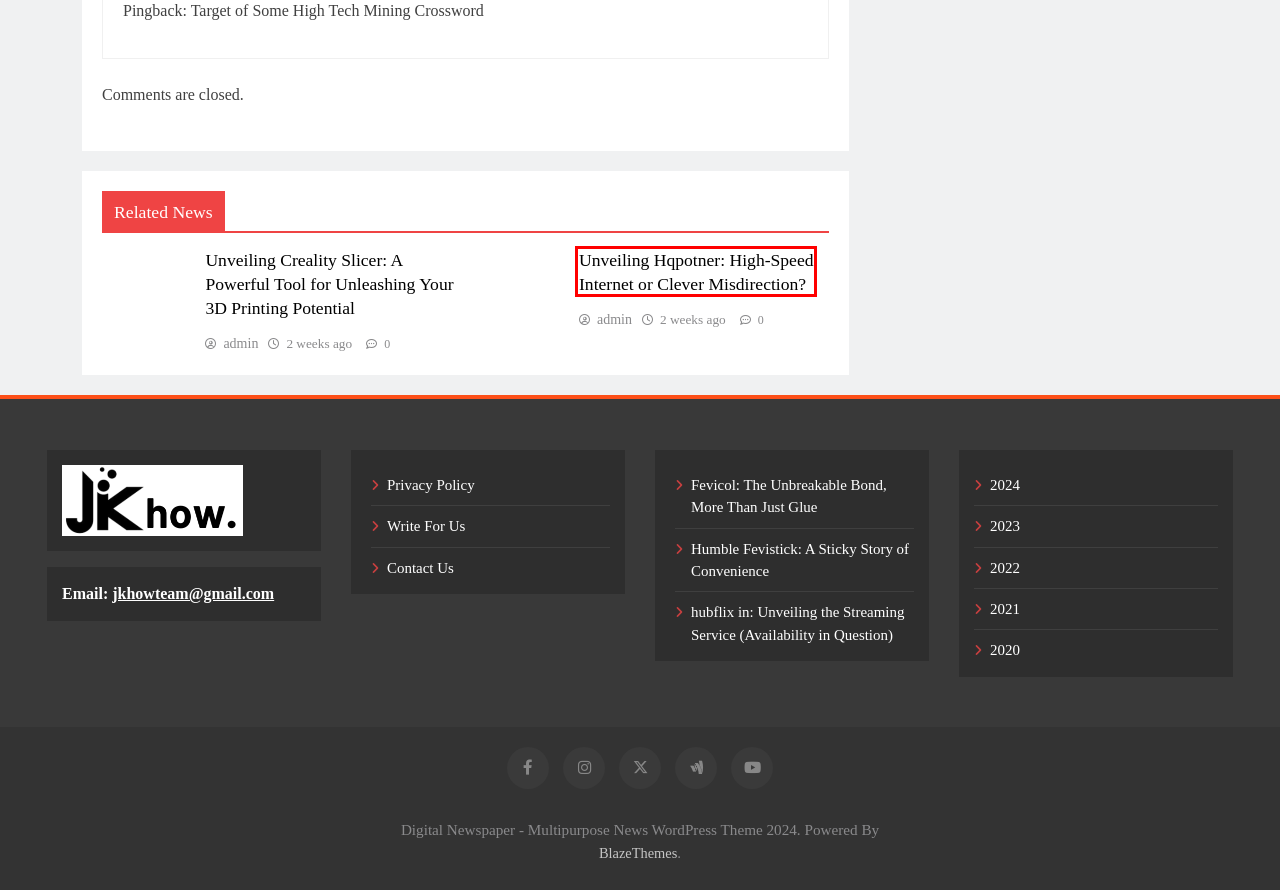Look at the screenshot of the webpage and find the element within the red bounding box. Choose the webpage description that best fits the new webpage that will appear after clicking the element. Here are the candidates:
A. 2024 - JK How
B. Target of Some High Tech Mining Crossword
C. 2023 - JK How
D. Free & Premium Clean Design WordPress Themes - Blaze Themes
E. 2021 - JK How
F. creality slicer
G. 2022 - JK How
H. hqpotner

H